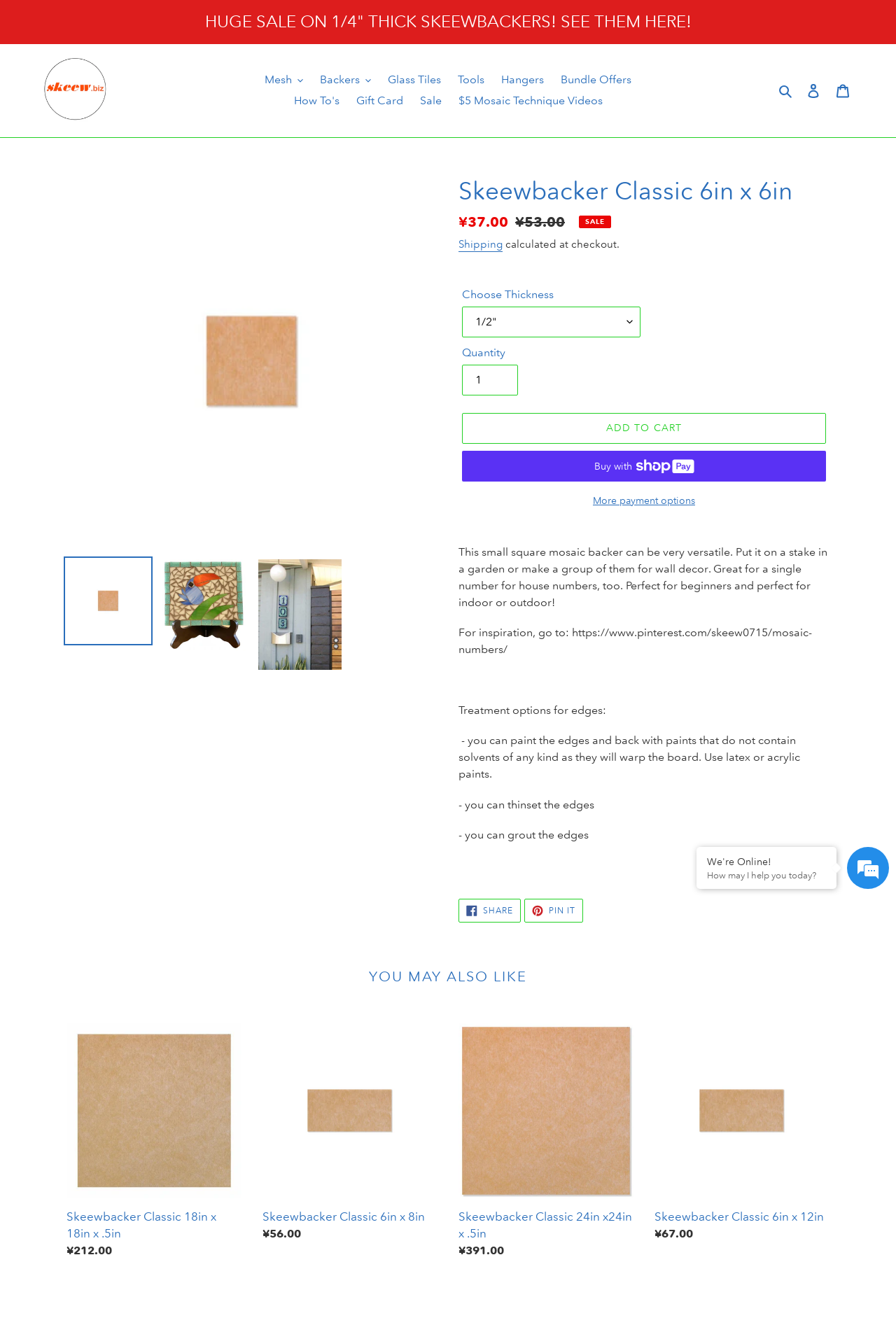Locate the bounding box coordinates of the clickable area needed to fulfill the instruction: "Click the 'How To's' link".

[0.32, 0.069, 0.386, 0.085]